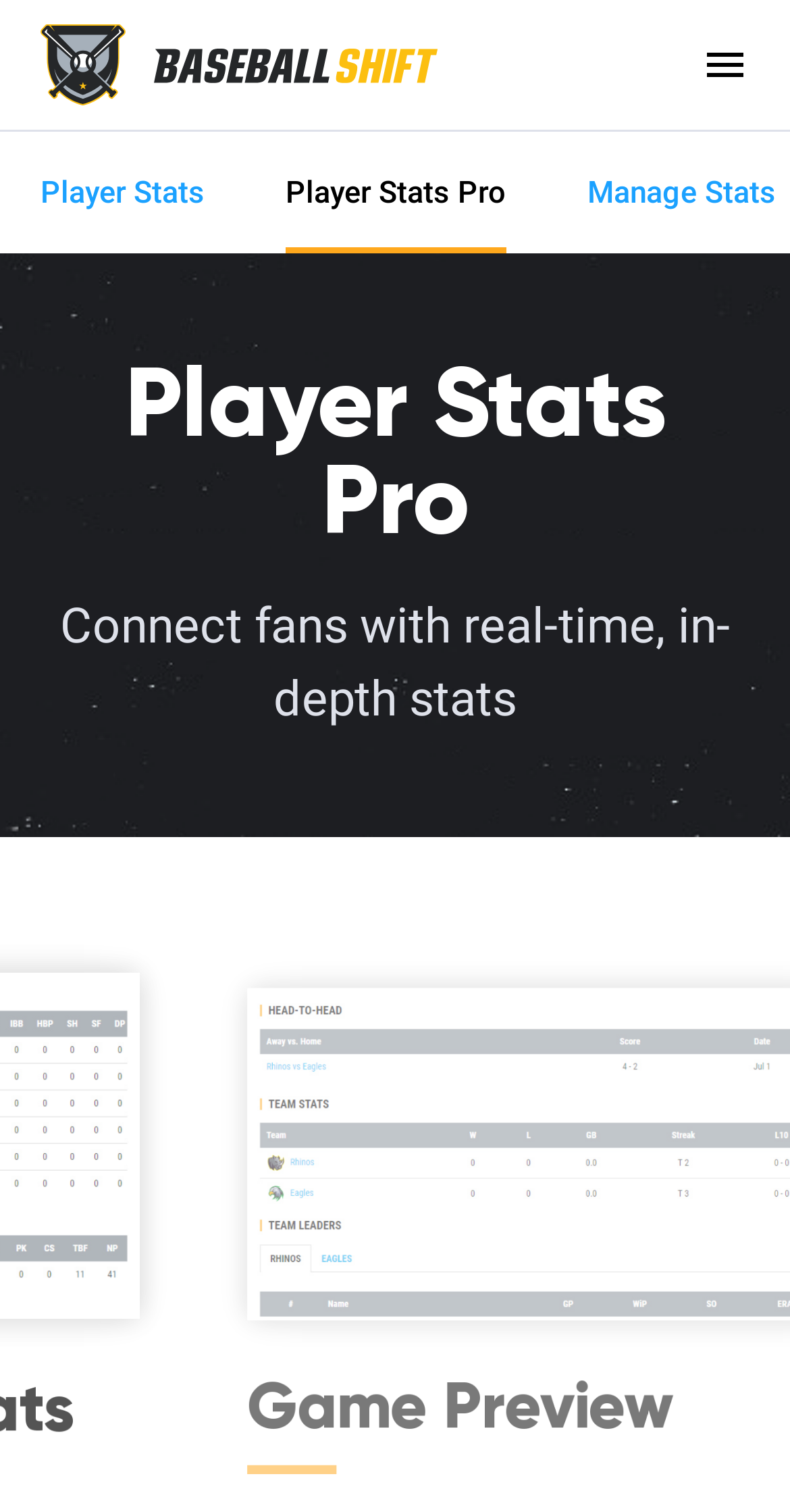Please answer the following question using a single word or phrase: 
What is the purpose of the webpage according to the text?

Connect fans with real-time stats